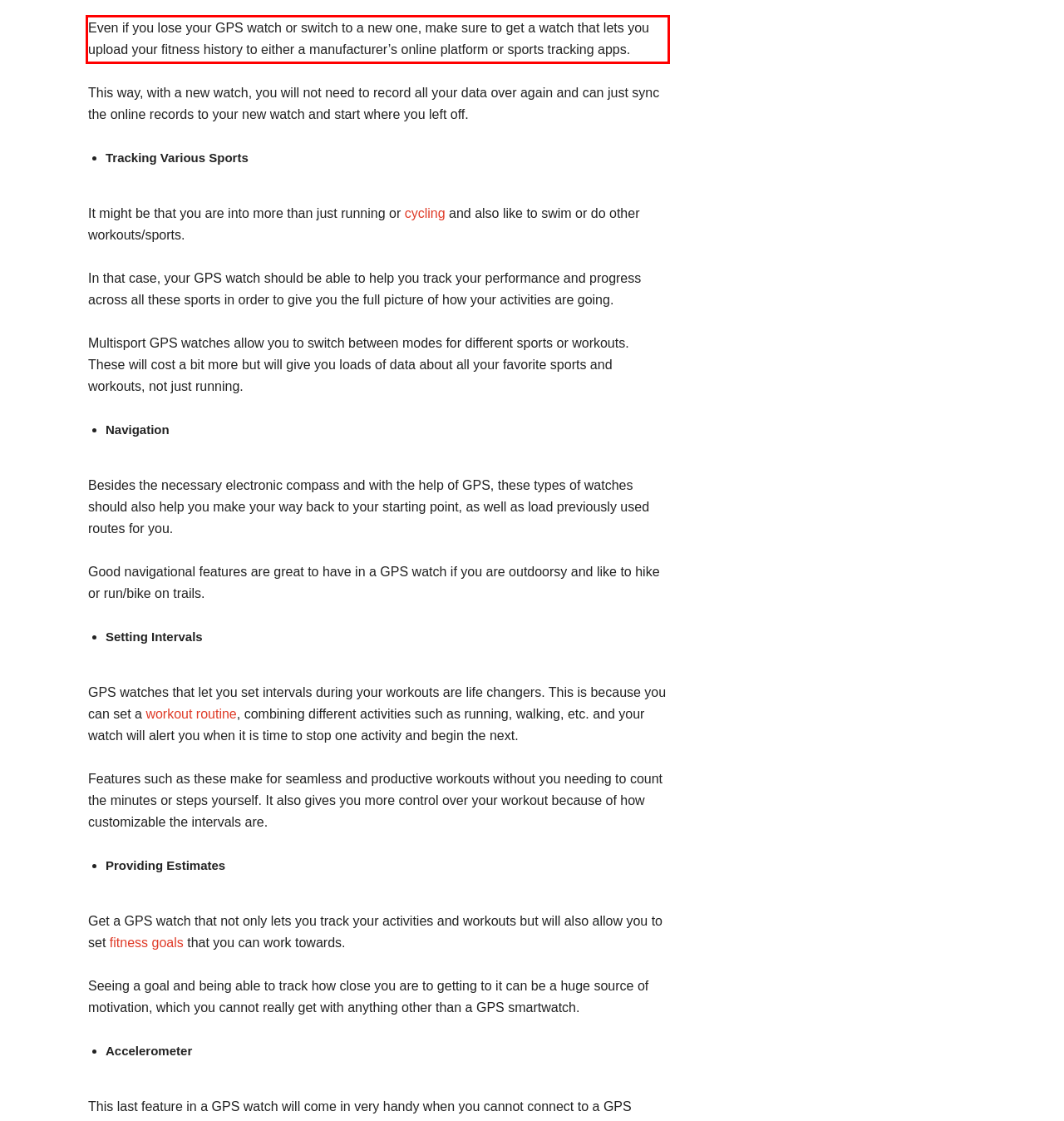Please examine the webpage screenshot and extract the text within the red bounding box using OCR.

Even if you lose your GPS watch or switch to a new one, make sure to get a watch that lets you upload your fitness history to either a manufacturer’s online platform or sports tracking apps.